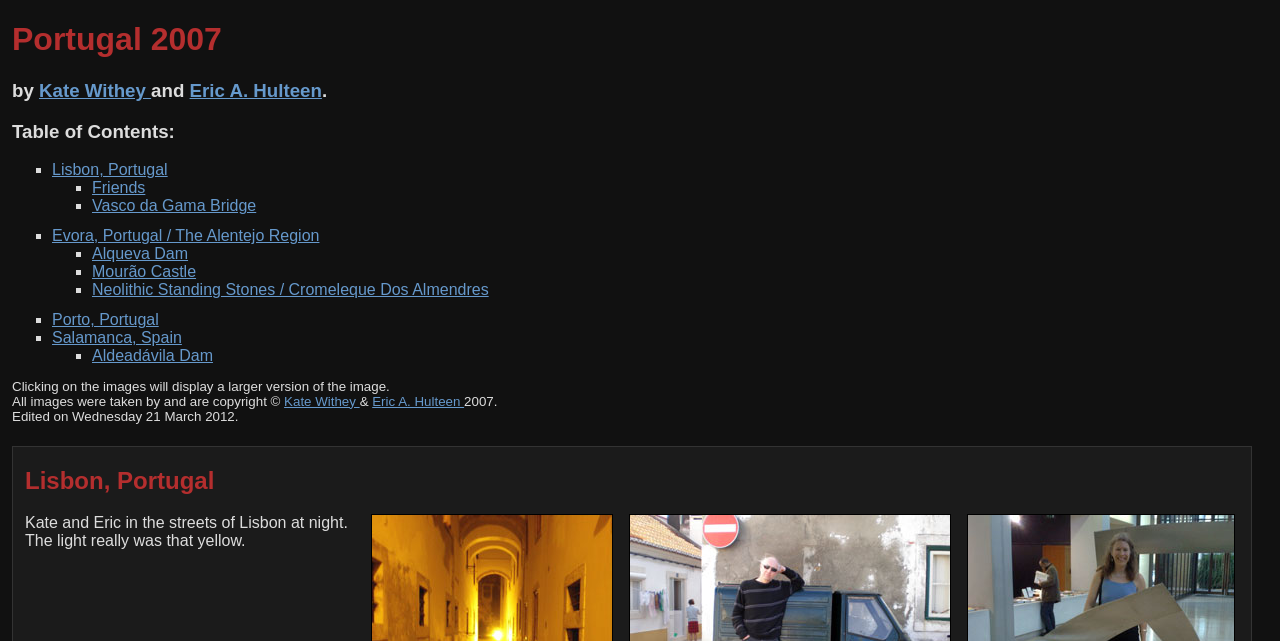Provide the bounding box coordinates for the UI element described in this sentence: "Porto, Portugal". The coordinates should be four float values between 0 and 1, i.e., [left, top, right, bottom].

[0.041, 0.486, 0.124, 0.512]